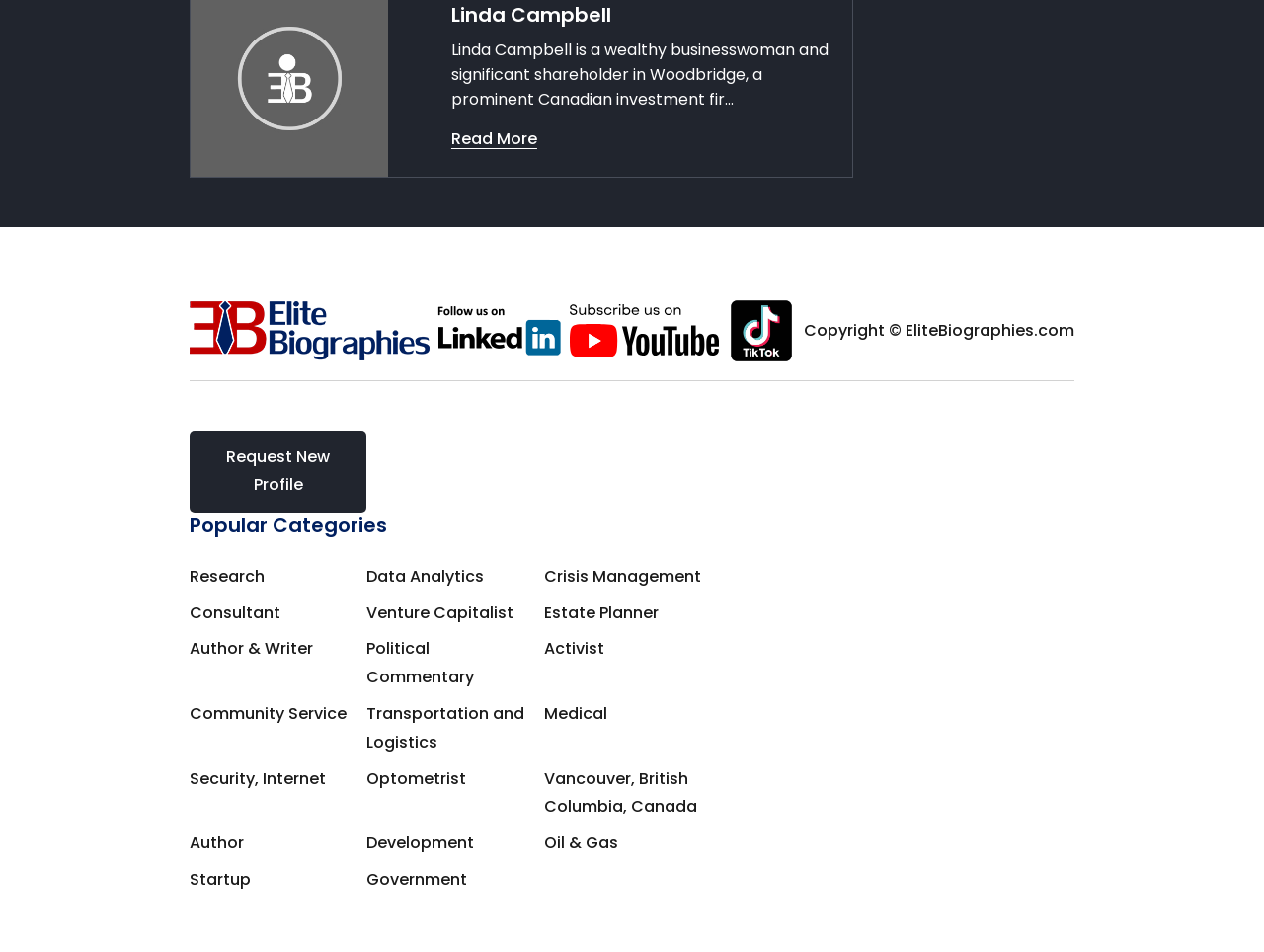Identify the bounding box coordinates for the region of the element that should be clicked to carry out the instruction: "View Linda Campbell's profile". The bounding box coordinates should be four float numbers between 0 and 1, i.e., [left, top, right, bottom].

[0.357, 0.001, 0.484, 0.03]